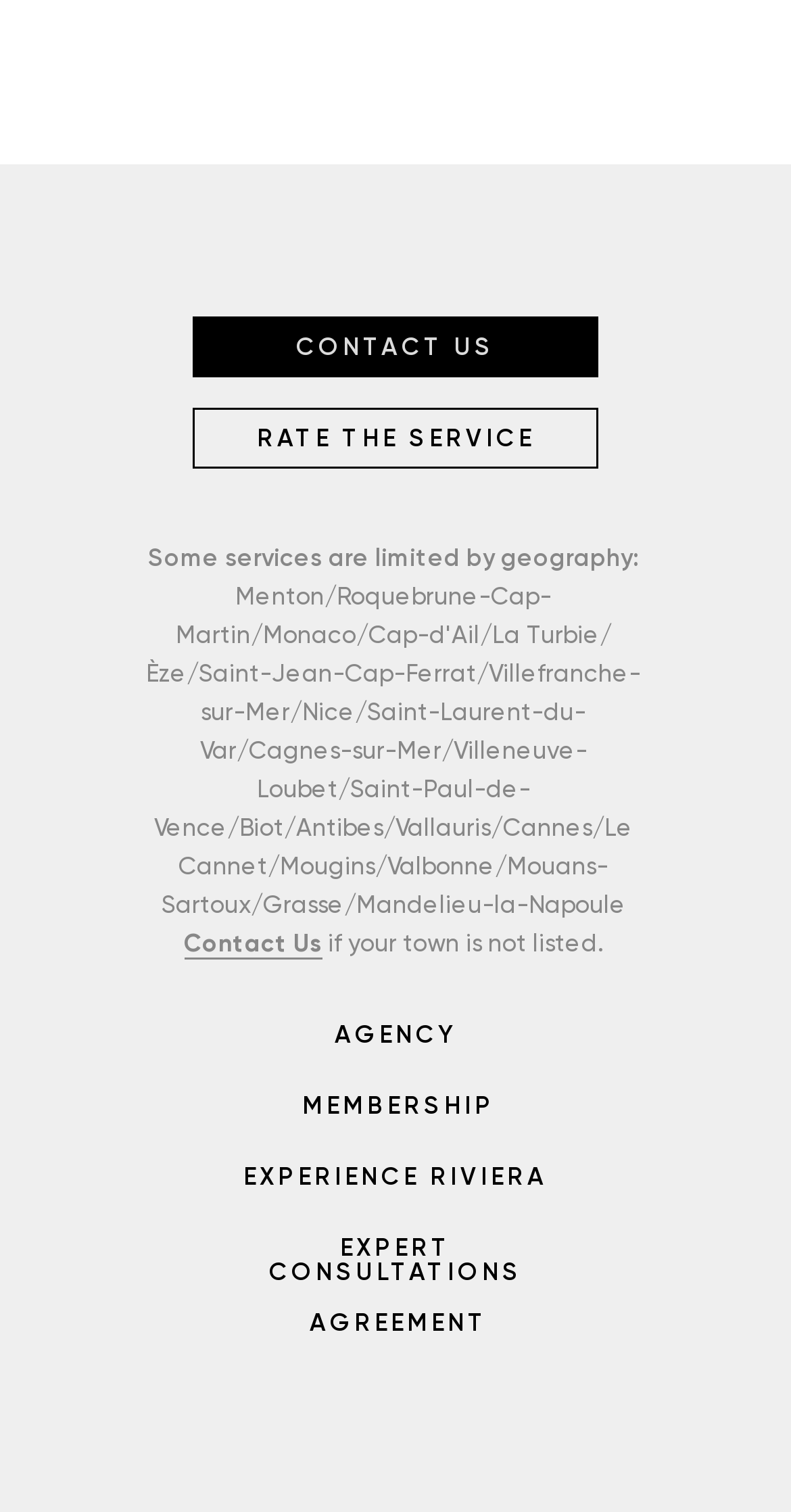Given the description: "CONTACT US", determine the bounding box coordinates of the UI element. The coordinates should be formatted as four float numbers between 0 and 1, [left, top, right, bottom].

[0.244, 0.209, 0.756, 0.249]